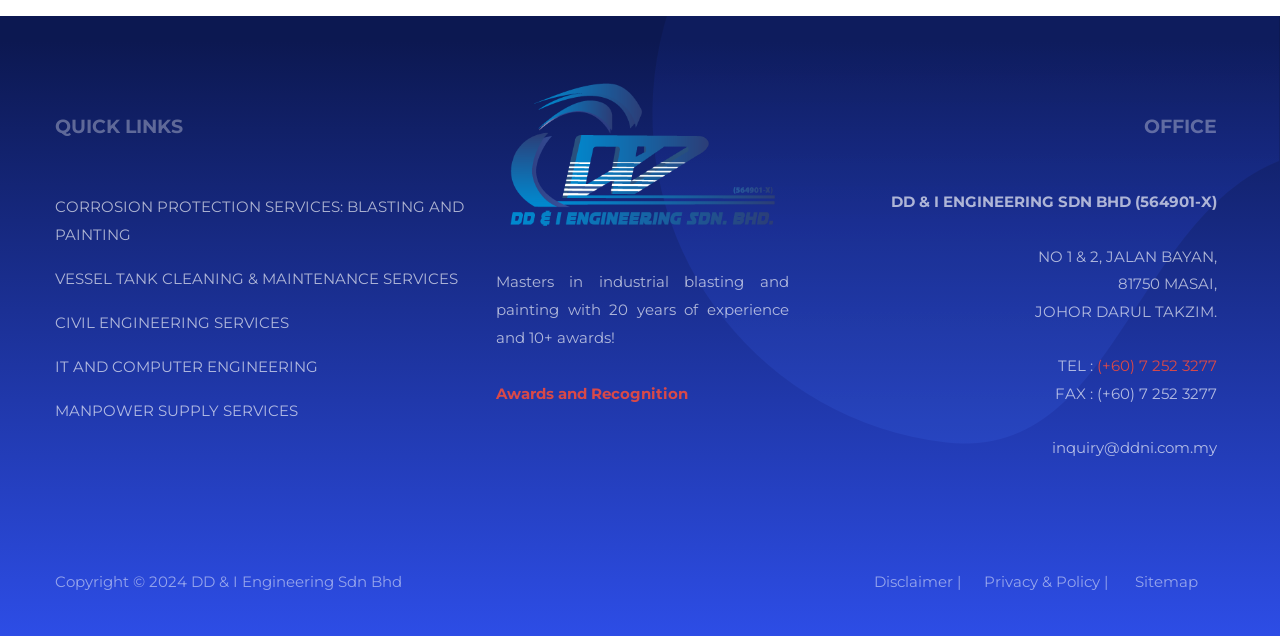Identify the bounding box coordinates of the region I need to click to complete this instruction: "Scroll to the top".

None